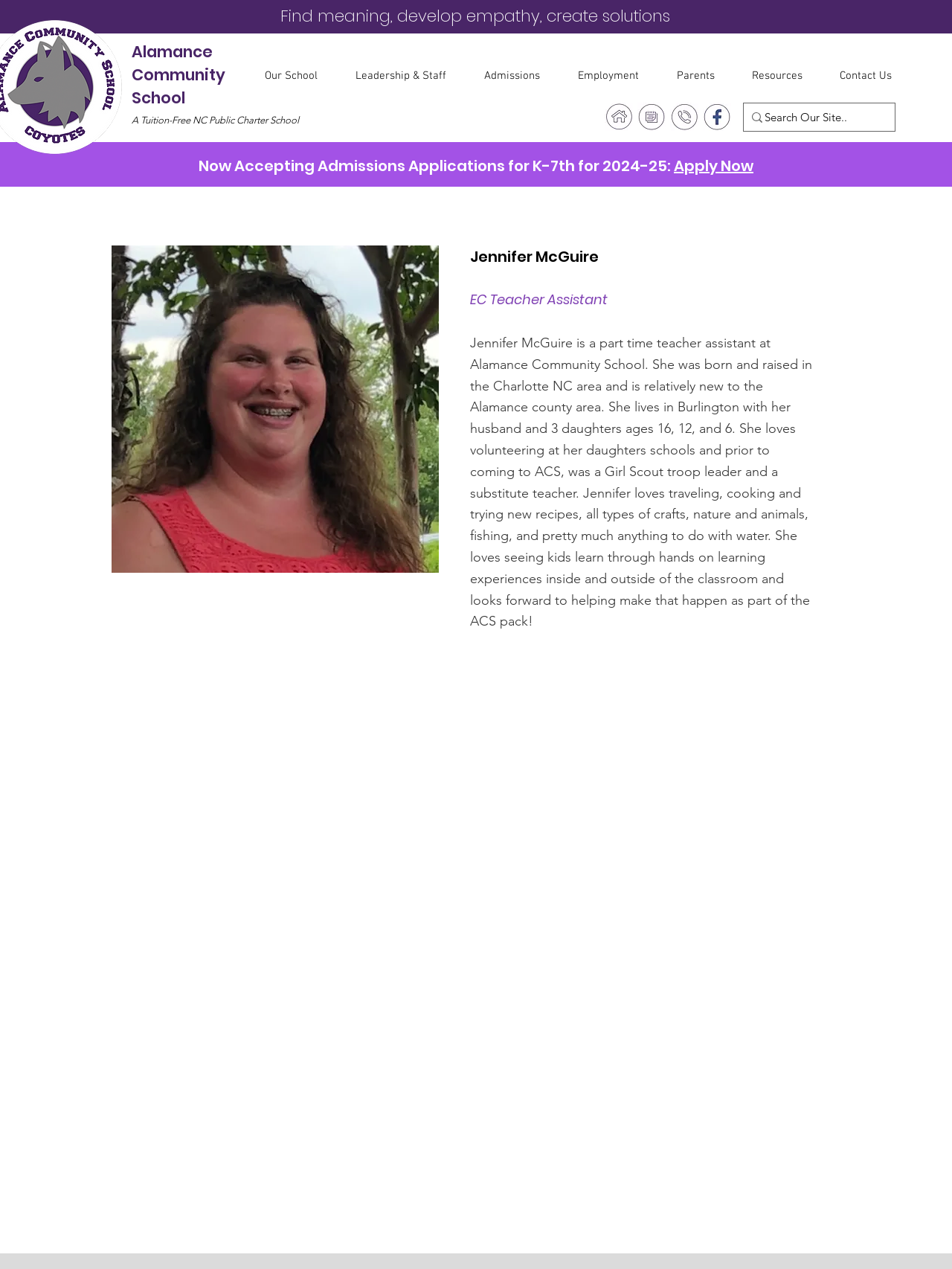Identify the bounding box coordinates for the element that needs to be clicked to fulfill this instruction: "Apply for admissions". Provide the coordinates in the format of four float numbers between 0 and 1: [left, top, right, bottom].

[0.708, 0.123, 0.791, 0.139]